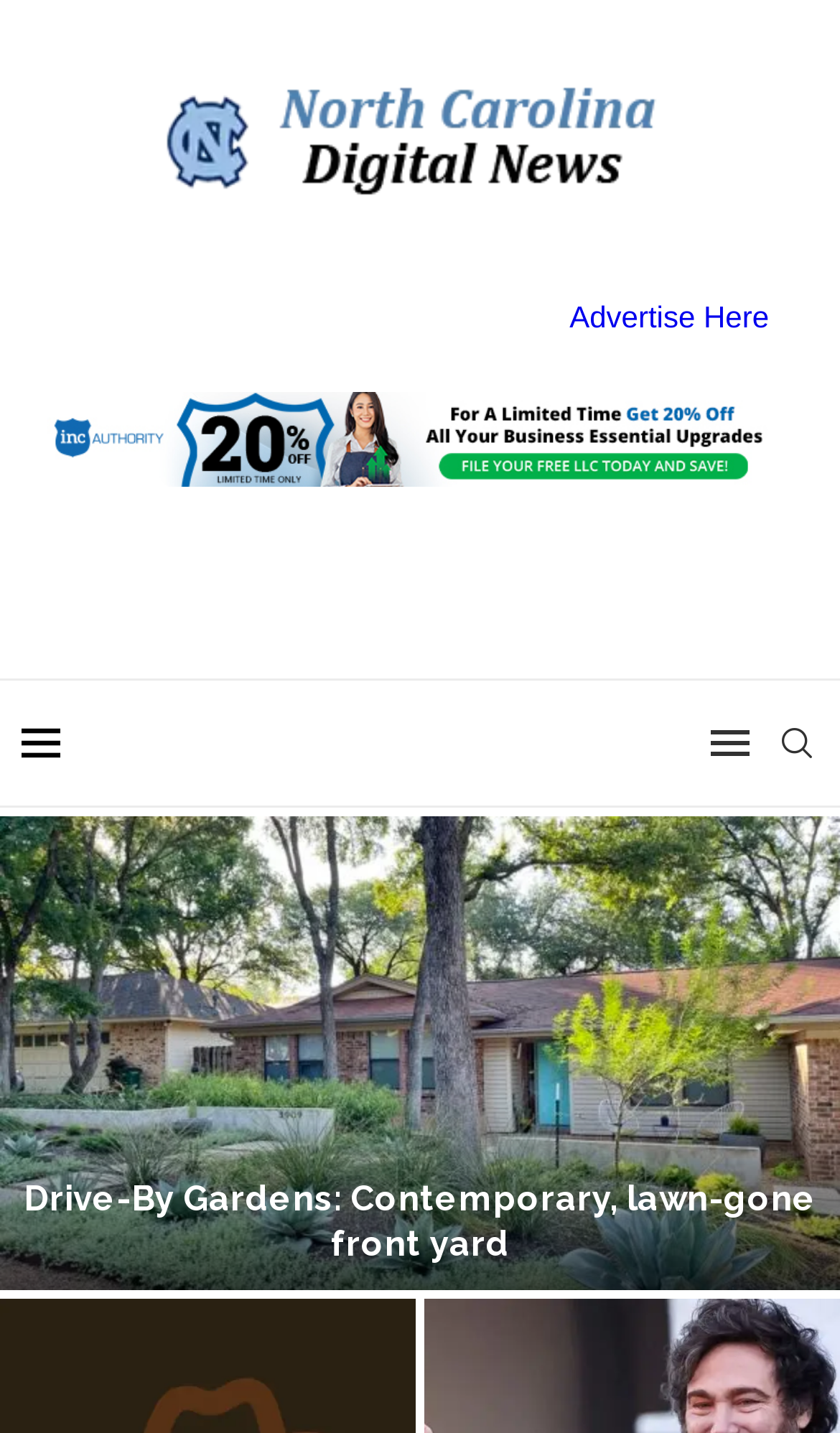Give a comprehensive overview of the webpage, including key elements.

The webpage appears to be an article about Jenny Rose Carey's playful garden rooms at Northview, part 2, as indicated by the title. At the top of the page, there is a link to "North Carolina Digital News" accompanied by an image with the same name, taking up a significant portion of the top section. 

Below this, there is an iframe that spans almost the entire width of the page. Underneath the iframe, there is a layout table with an image at the top-left corner. To the right of the image, there are two links, one labeled "Search" and another with no text. 

The main content of the page is dominated by a large link and a heading with the same text, "Drive-By Gardens: Contemporary, lawn-gone front yard", which takes up most of the page's width. This link and heading are positioned near the middle of the page, with the heading slightly below the link. There is another link with the same text, positioned slightly to the right of the heading.